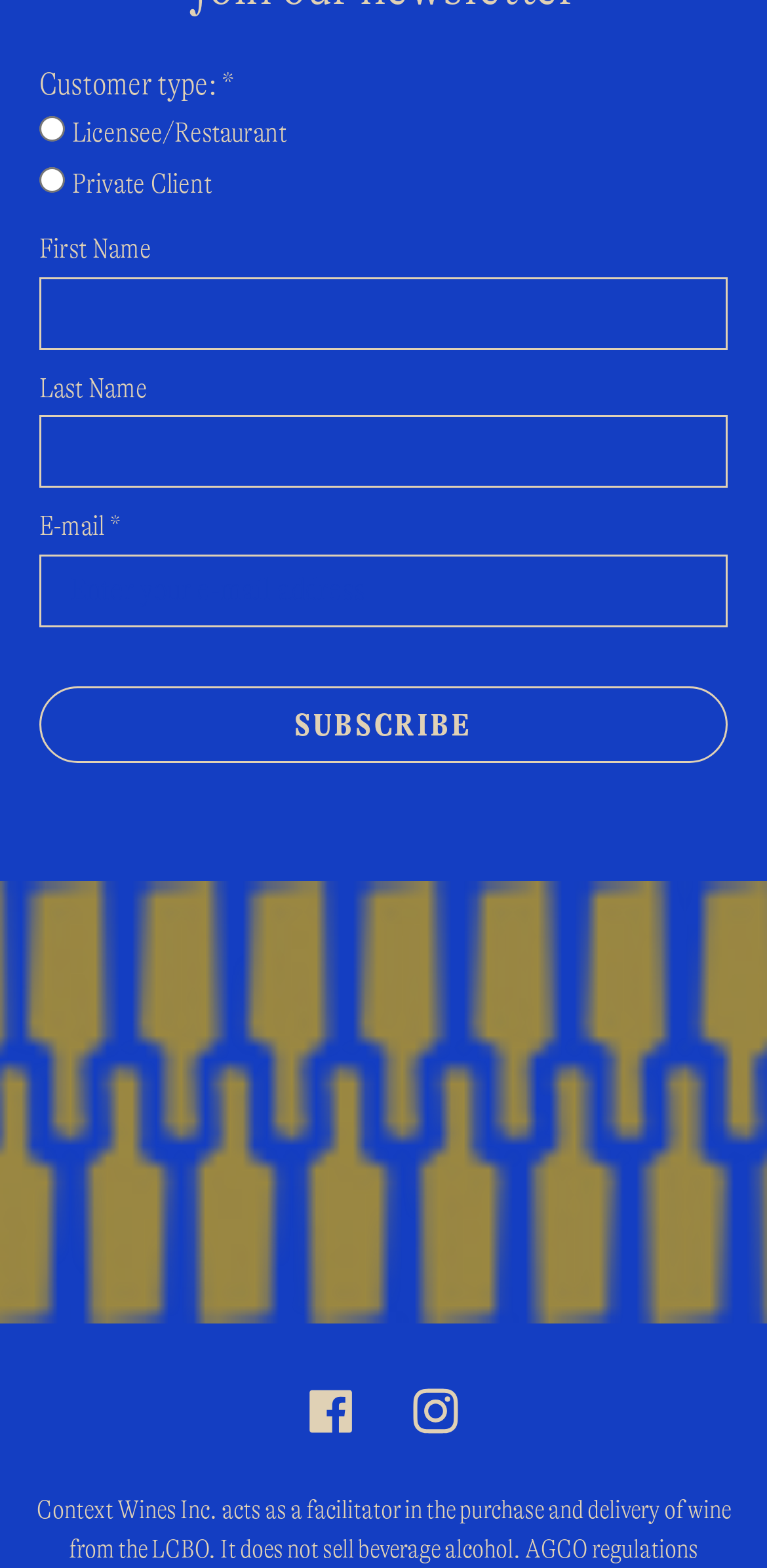Given the content of the image, can you provide a detailed answer to the question?
What is the customer type that is not selected by default?

The customer type that is not selected by default is 'Private Client' because the 'Licensee/Restaurant' radio button is not checked, and the 'Private Client' radio button is also not checked, indicating that neither option is selected by default.